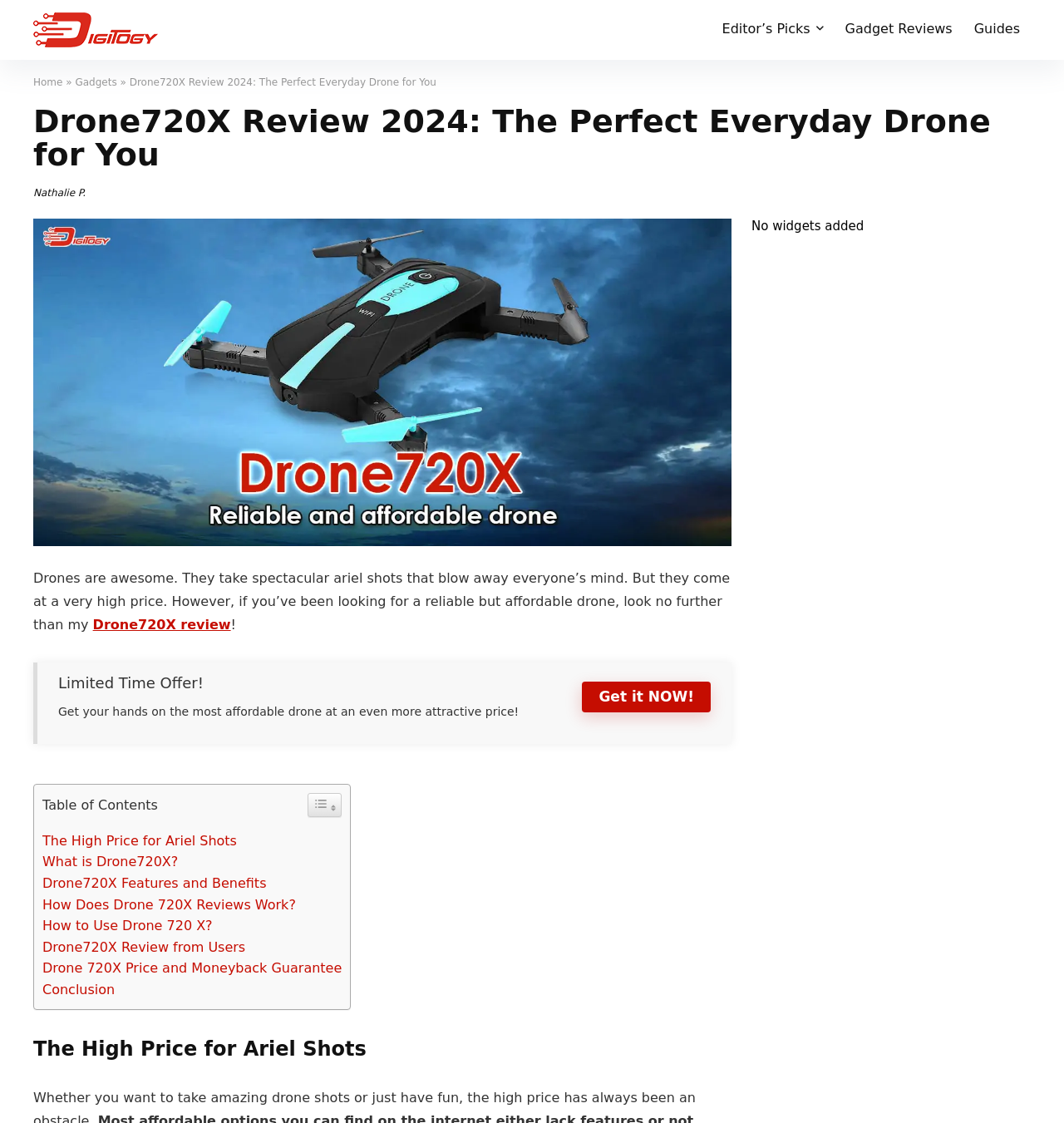Please identify the coordinates of the bounding box for the clickable region that will accomplish this instruction: "Read the Drone720X review".

[0.087, 0.549, 0.217, 0.563]